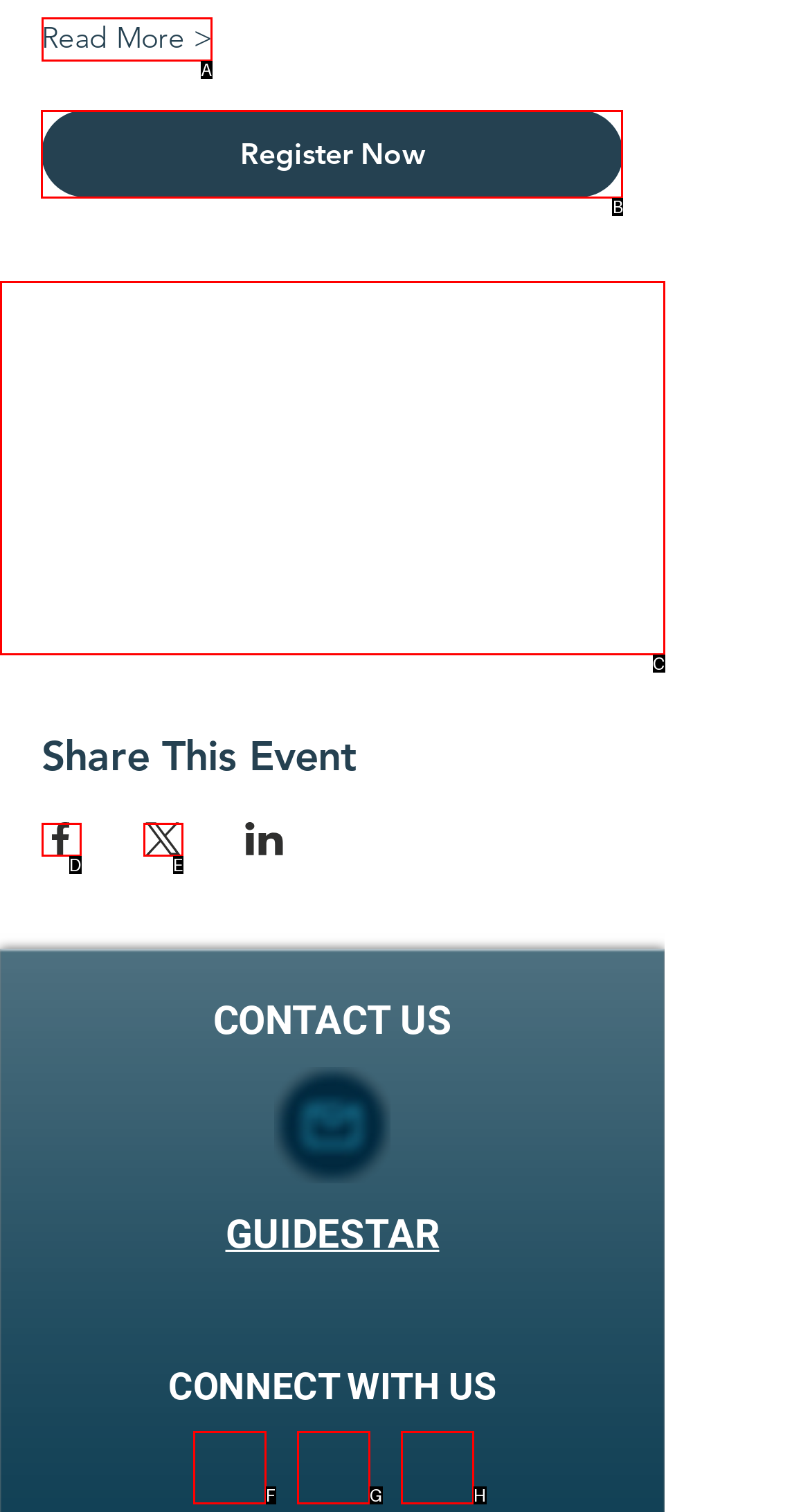Which lettered option should I select to achieve the task: Click the 'Register Now' button according to the highlighted elements in the screenshot?

B